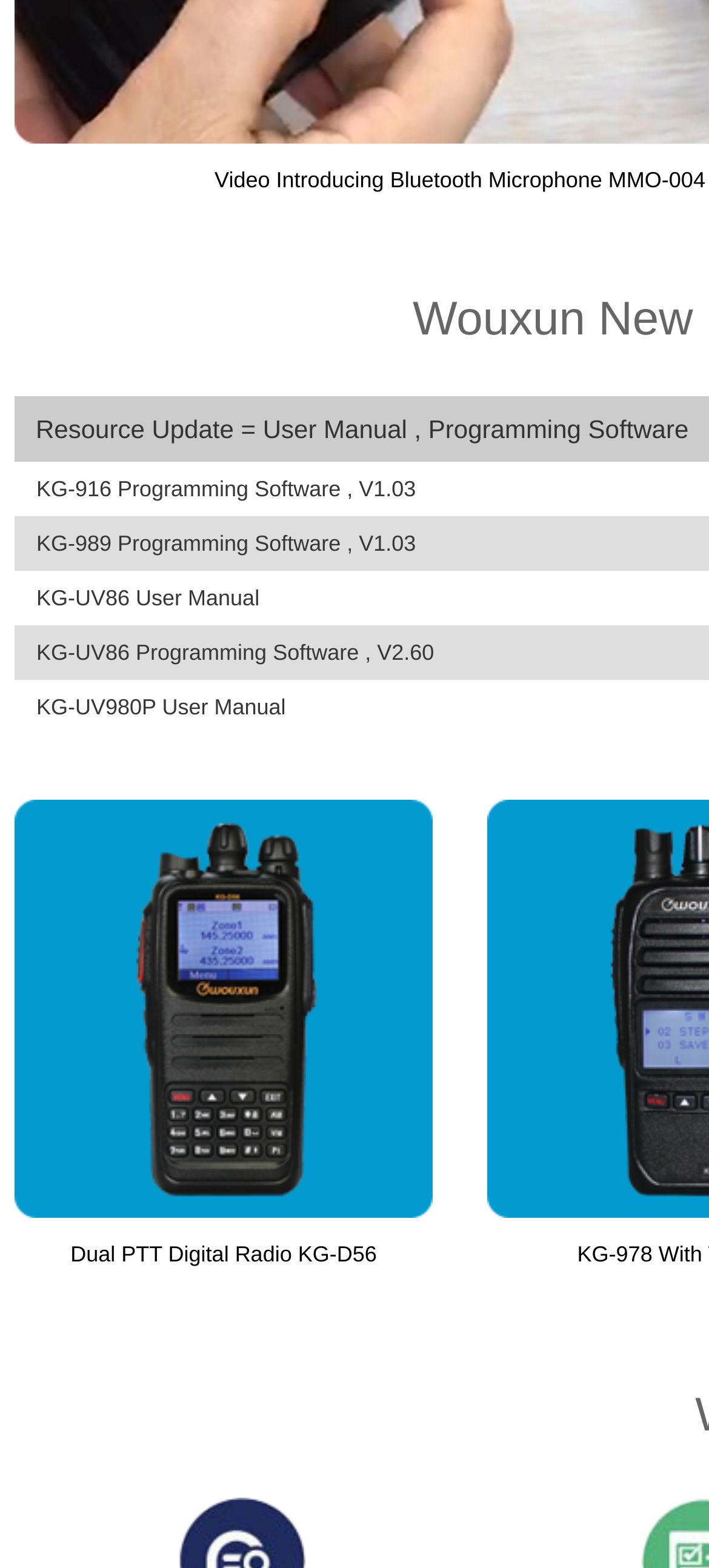How many links are present in the webpage?
Look at the image and respond with a single word or a short phrase.

5